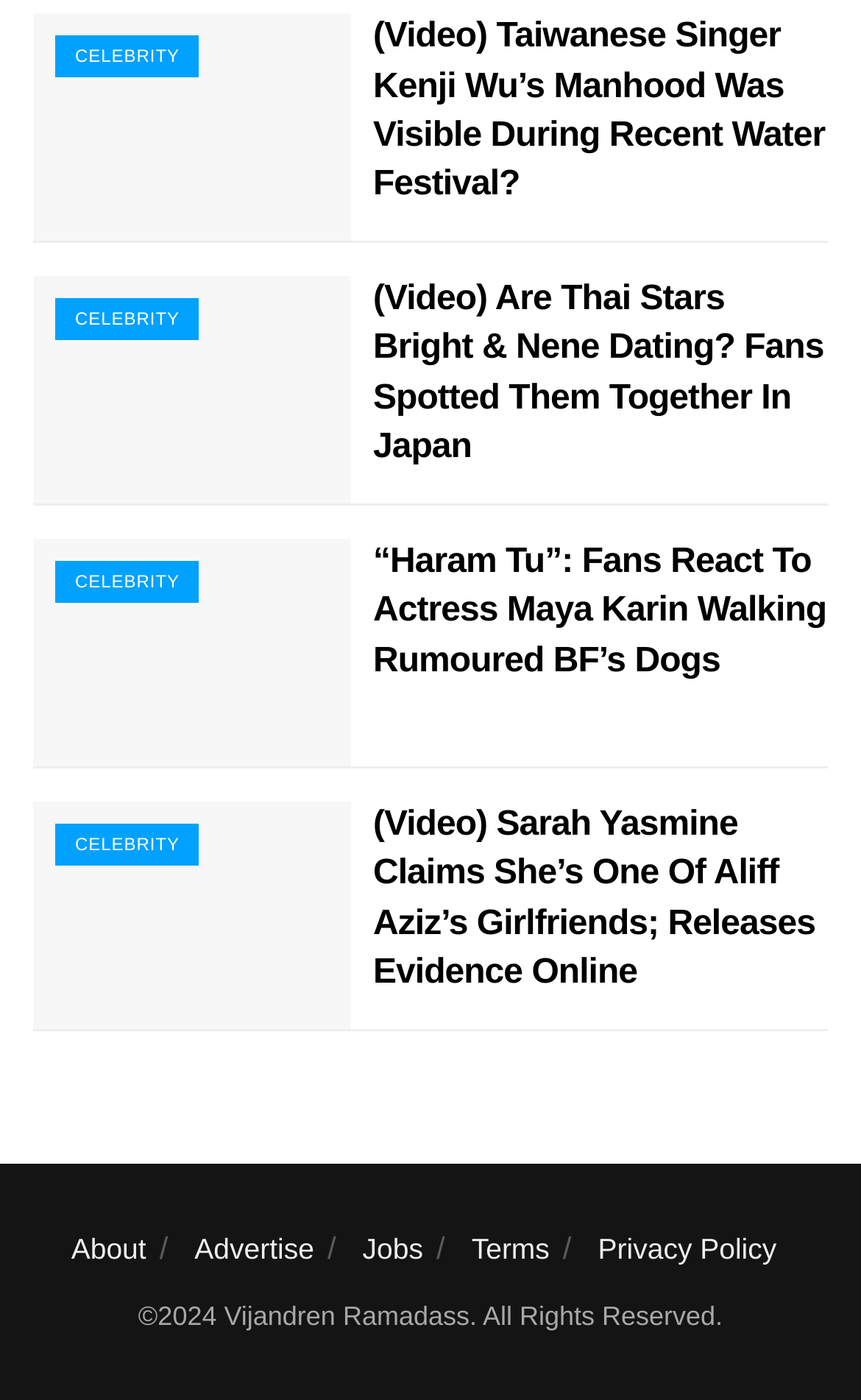Please identify the bounding box coordinates of the element I need to click to follow this instruction: "Visit the 'CELEBRITY' page".

[0.064, 0.025, 0.232, 0.055]